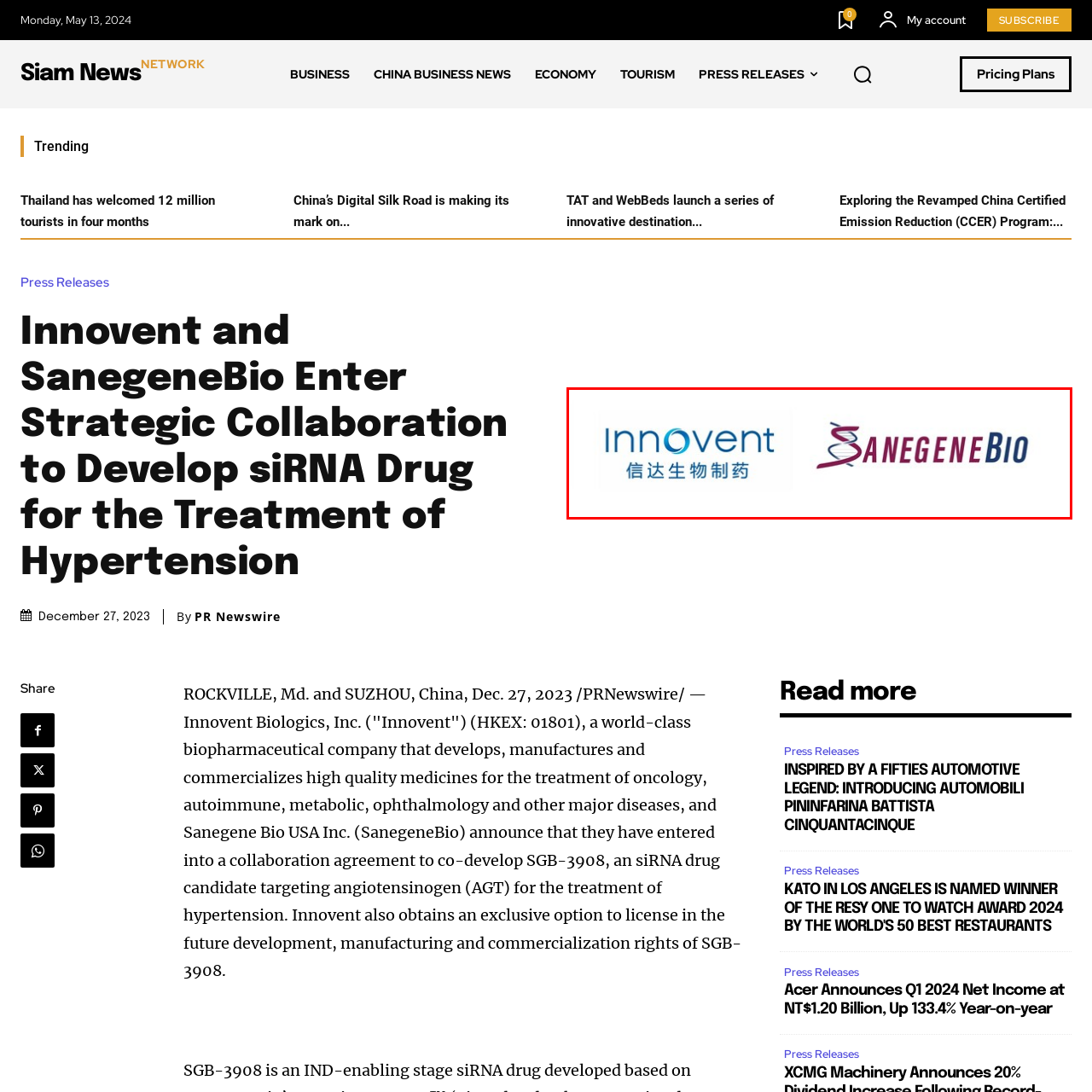What is the goal of the strategic collaboration between Innovent and SanegeneBio? Observe the image within the red bounding box and give a one-word or short-phrase answer.

Developing siRNA drug